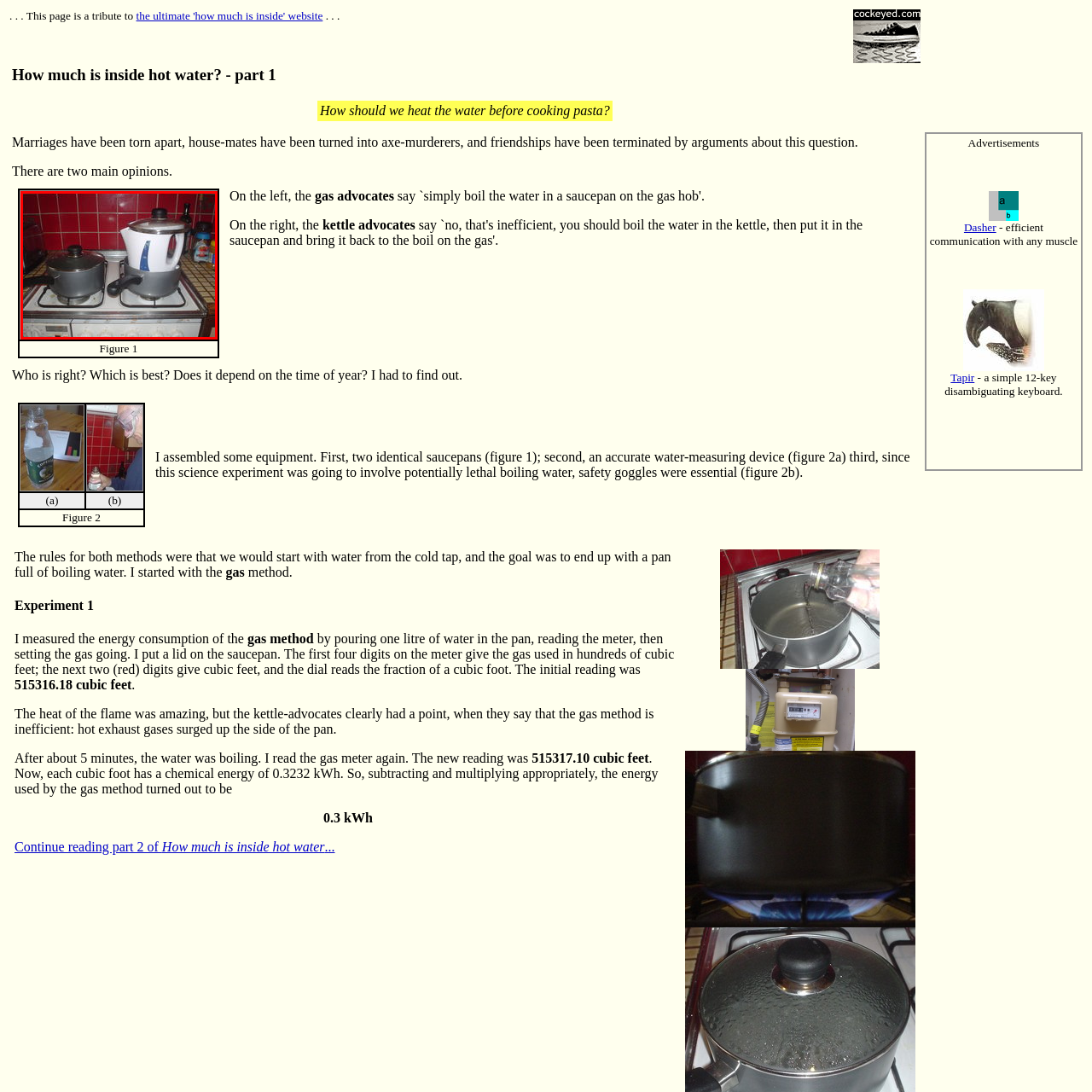What is the material of the backsplash?
Examine the image inside the red bounding box and give an in-depth answer to the question, using the visual evidence provided.

The caption describes the red tiled backsplash as adding a warm backdrop to the kitchen scene, highlighting the functionality of the kitchen setup.